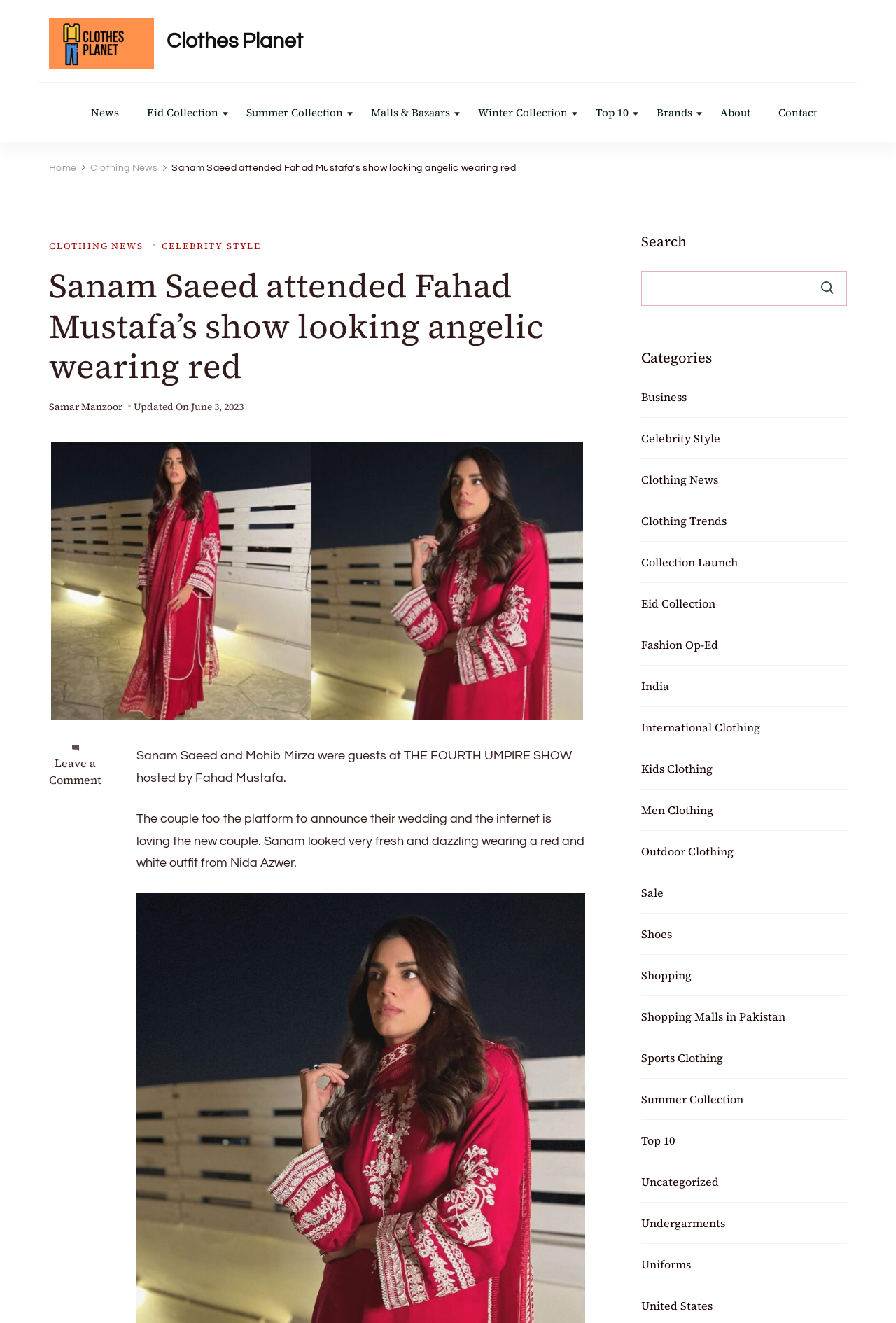What is the name of the celebrity in the article?
Based on the screenshot, answer the question with a single word or phrase.

Sanam Saeed